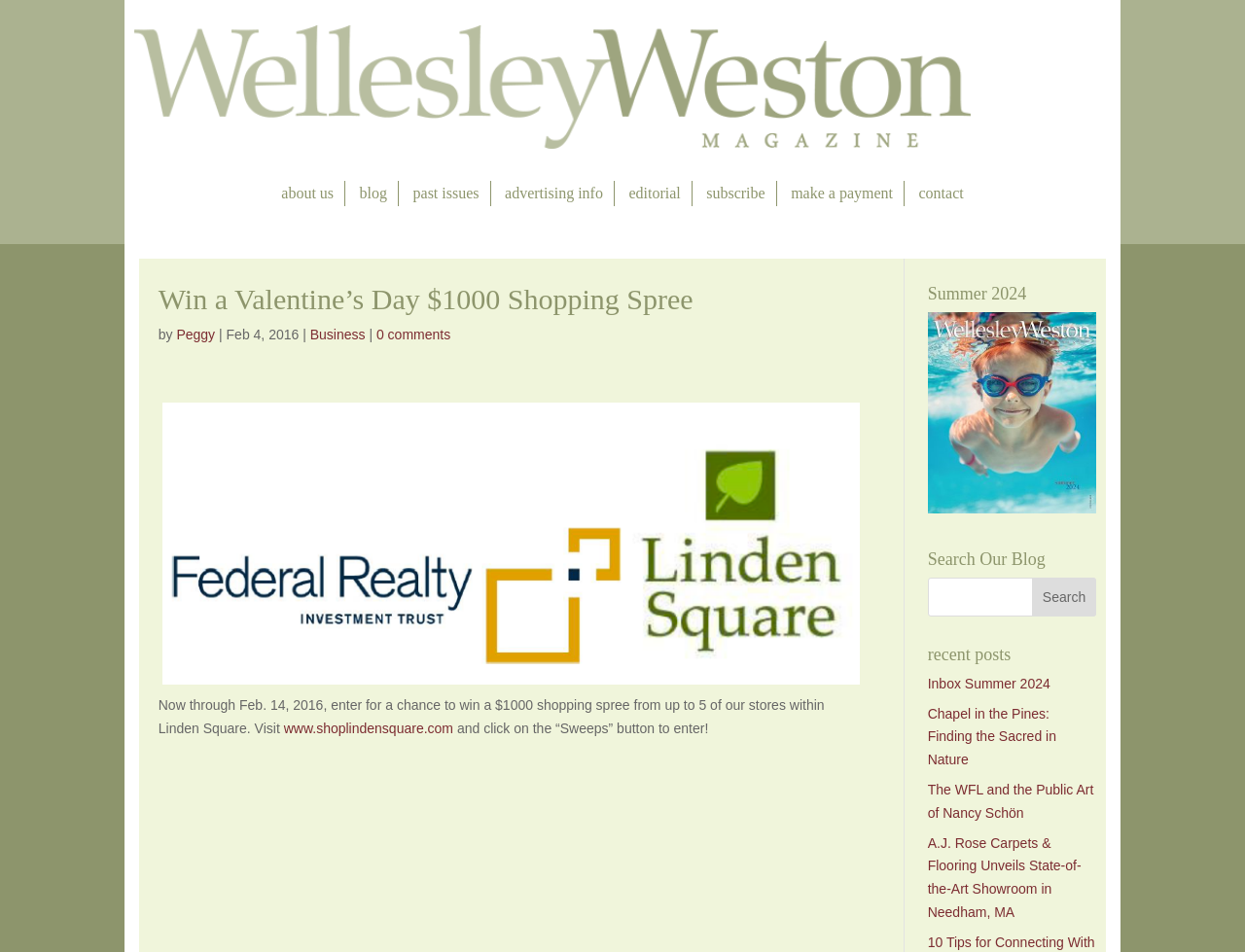Identify the bounding box coordinates of the area you need to click to perform the following instruction: "Click on the 'Wellesley Weston Magazine' link".

[0.1, 0.067, 0.62, 0.082]